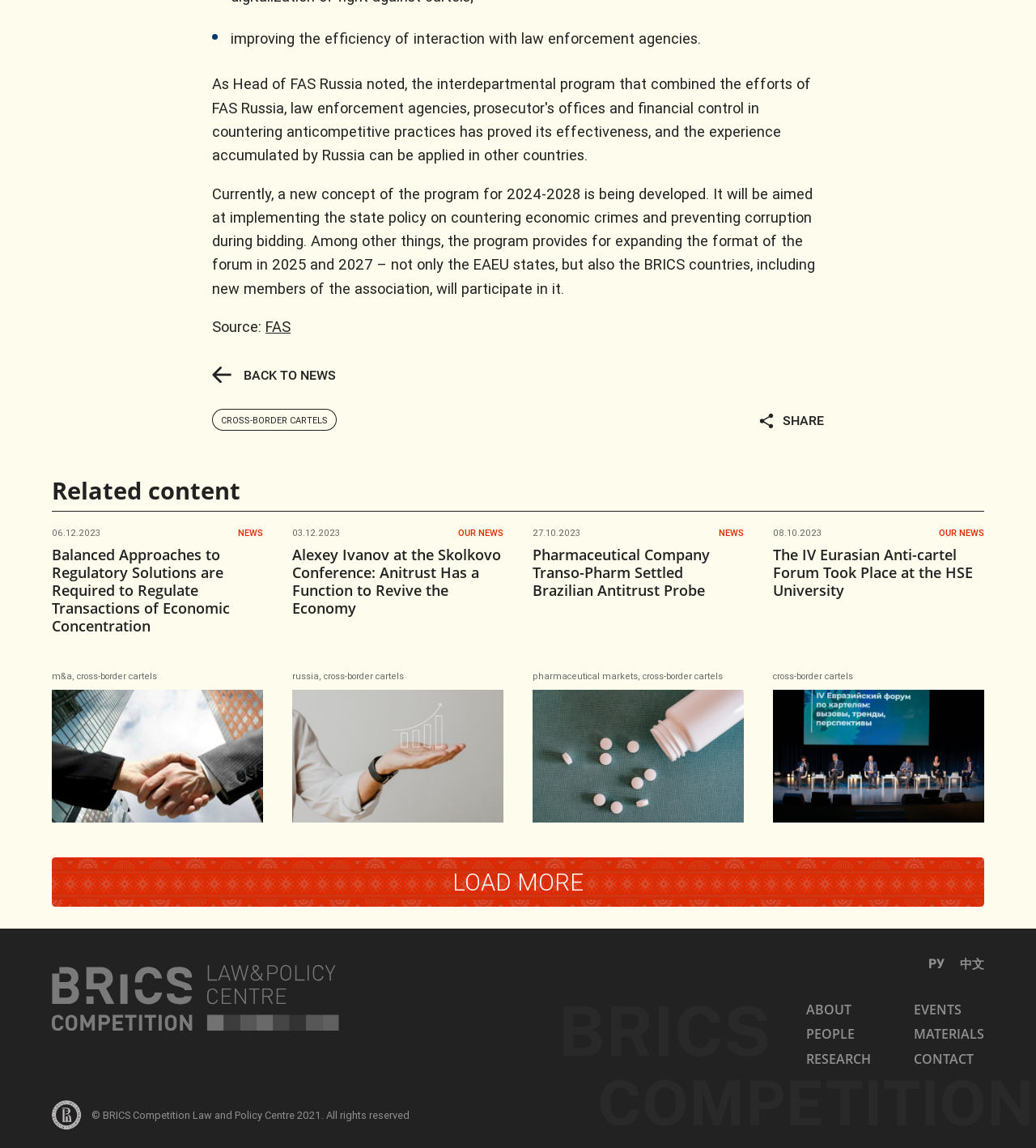What is the topic of the program being developed?
Based on the image, please offer an in-depth response to the question.

Based on the StaticText element with the text 'Currently, a new concept of the program for 2024-2028 is being developed. It will be aimed at implementing the state policy on countering economic crimes and preventing corruption during bidding.', we can infer that the topic of the program being developed is countering economic crimes.